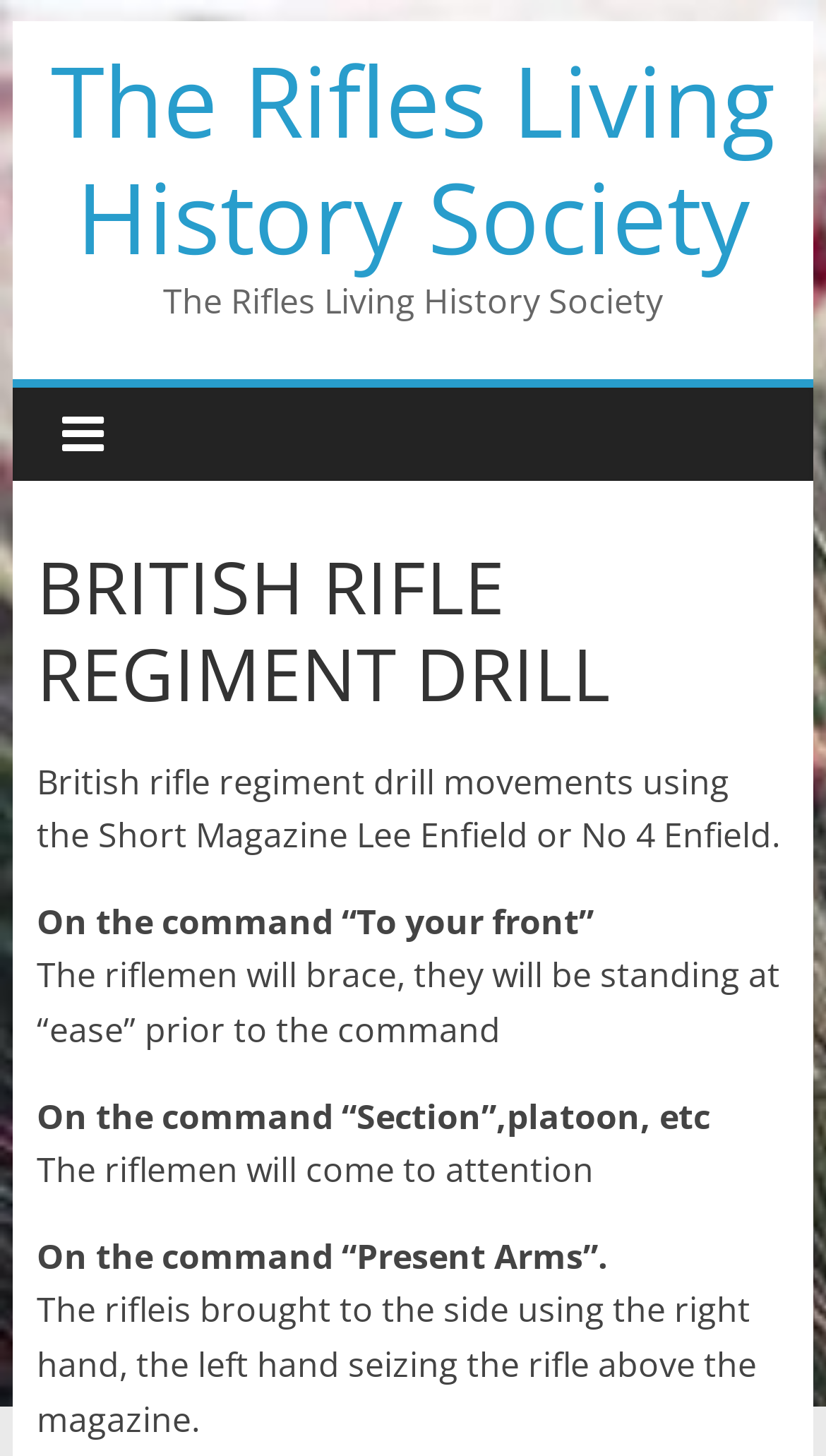Extract the bounding box for the UI element that matches this description: "The Rifles Living History Society".

[0.061, 0.023, 0.938, 0.194]